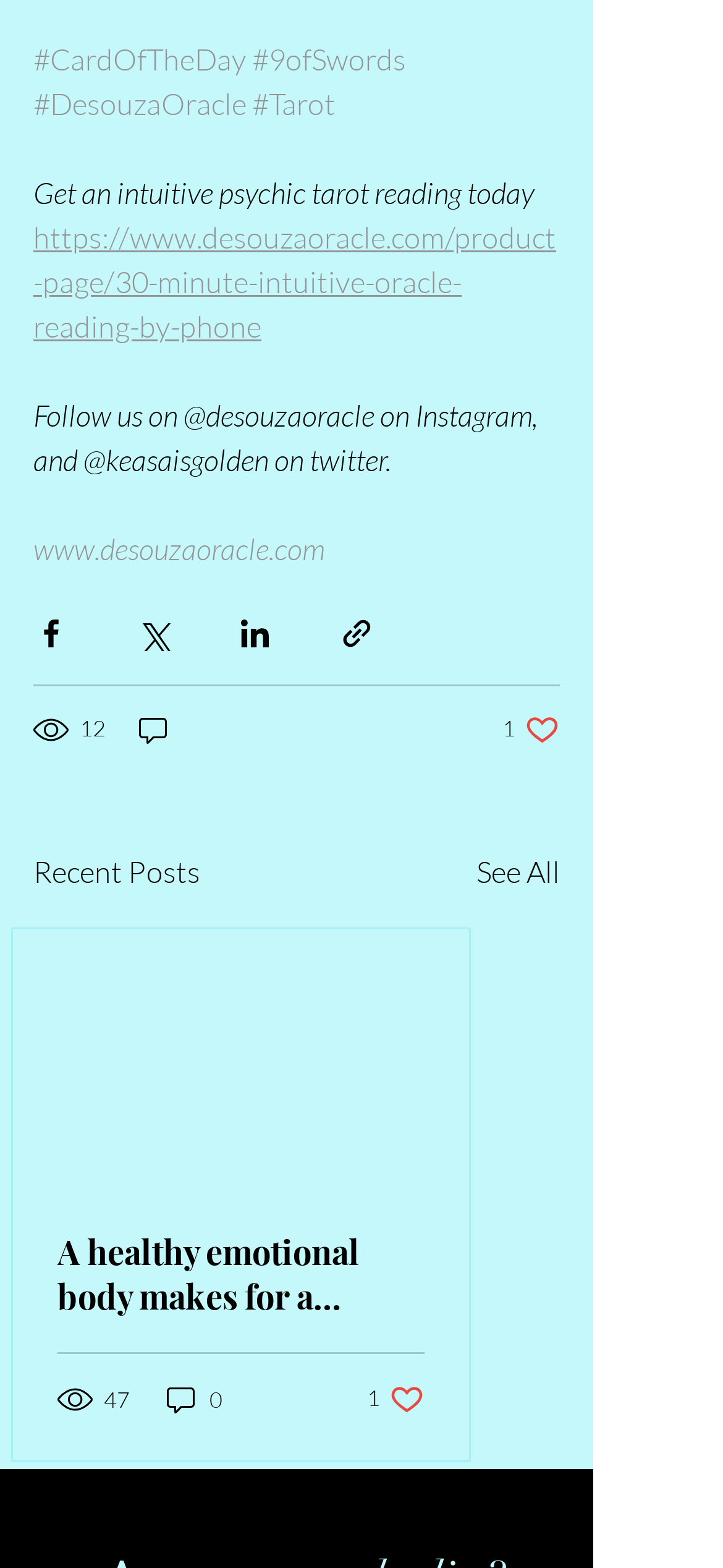Find the bounding box of the UI element described as: "aria-label="Share via LinkedIn"". The bounding box coordinates should be given as four float values between 0 and 1, i.e., [left, top, right, bottom].

[0.187, 0.393, 0.236, 0.415]